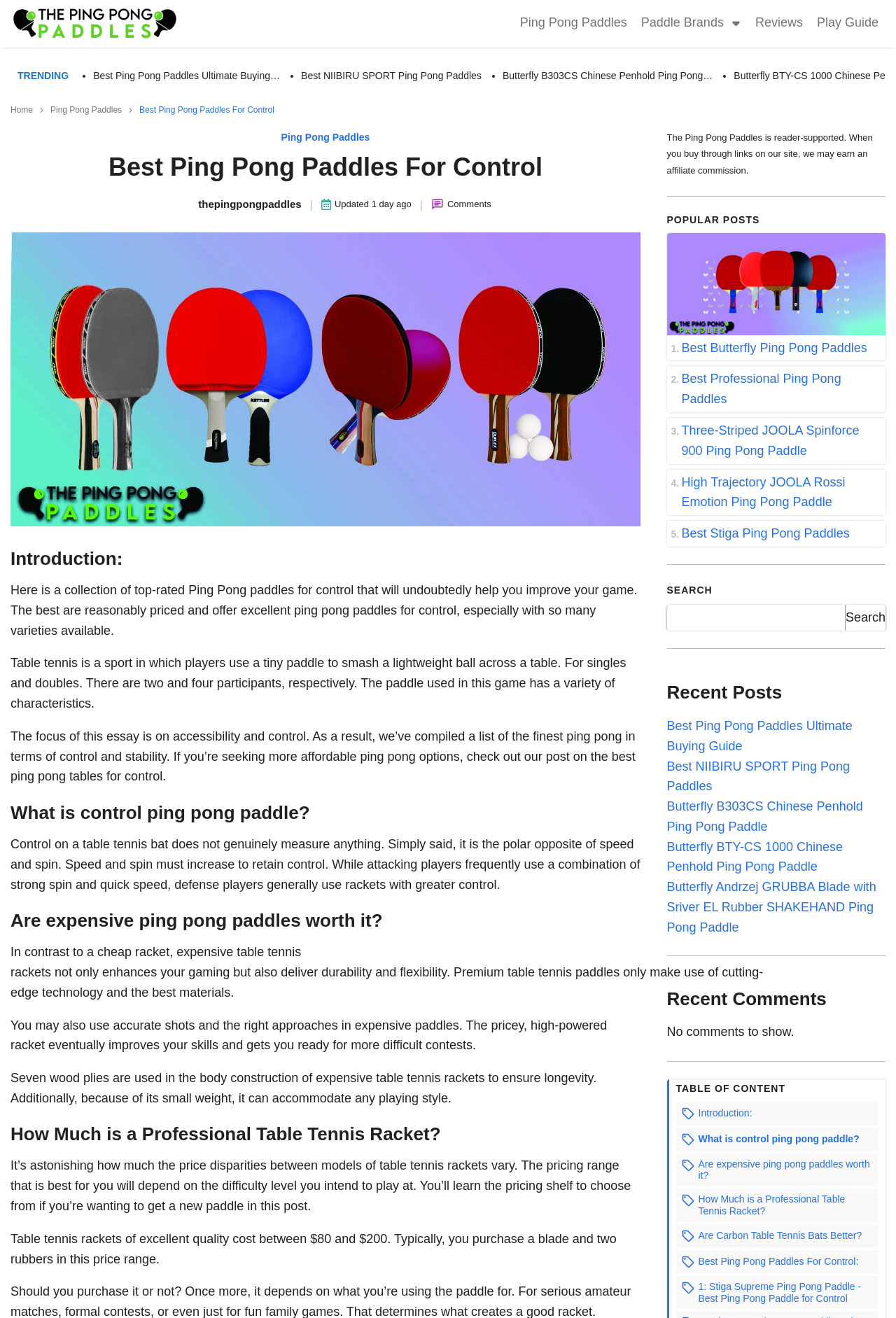Determine the bounding box coordinates for the area that should be clicked to carry out the following instruction: "Read the 'Introduction:' section".

[0.012, 0.416, 0.715, 0.432]